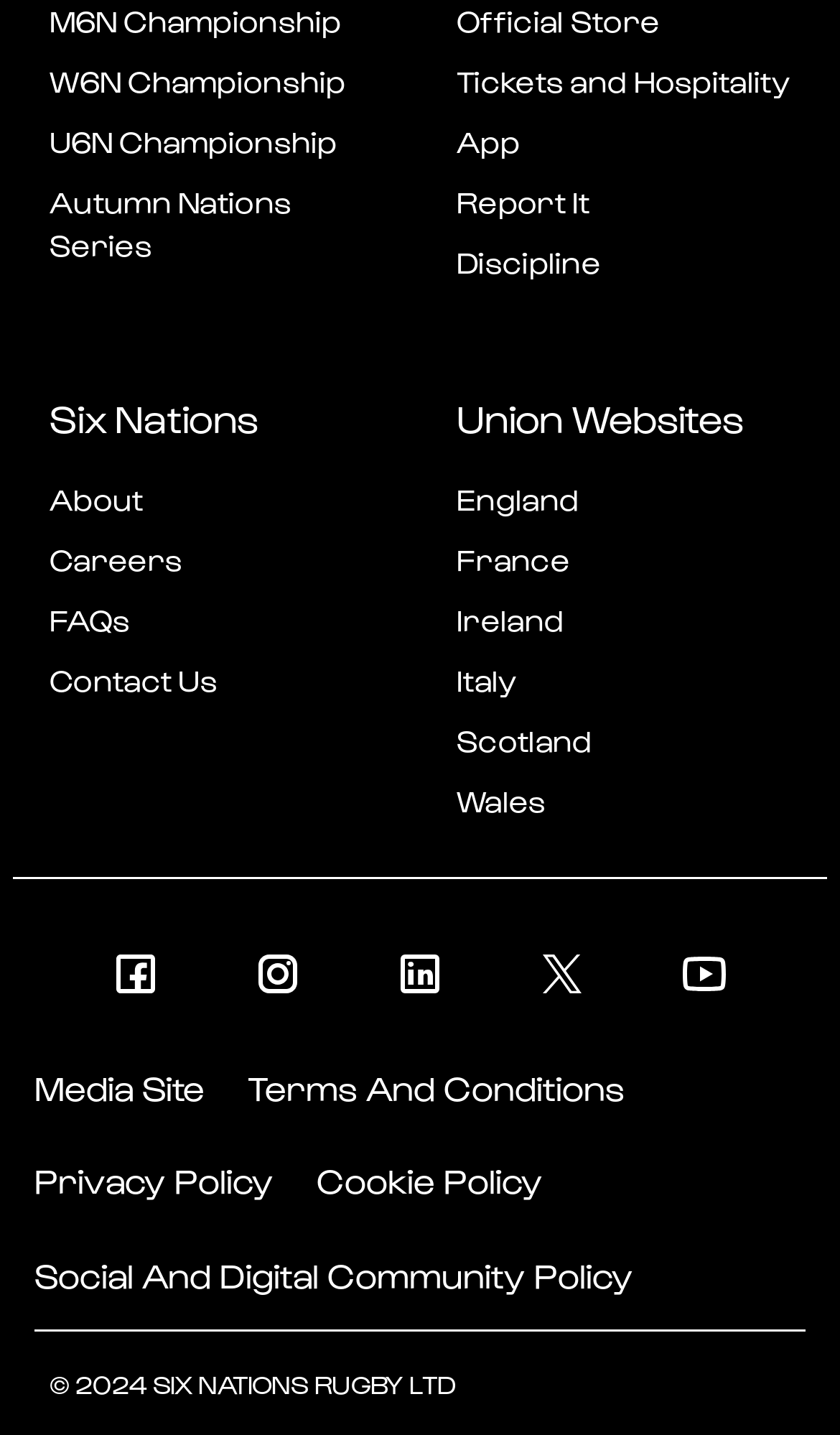Determine the bounding box coordinates of the clickable element to complete this instruction: "Visit England". Provide the coordinates in the format of four float numbers between 0 and 1, [left, top, right, bottom].

[0.544, 0.333, 0.941, 0.363]